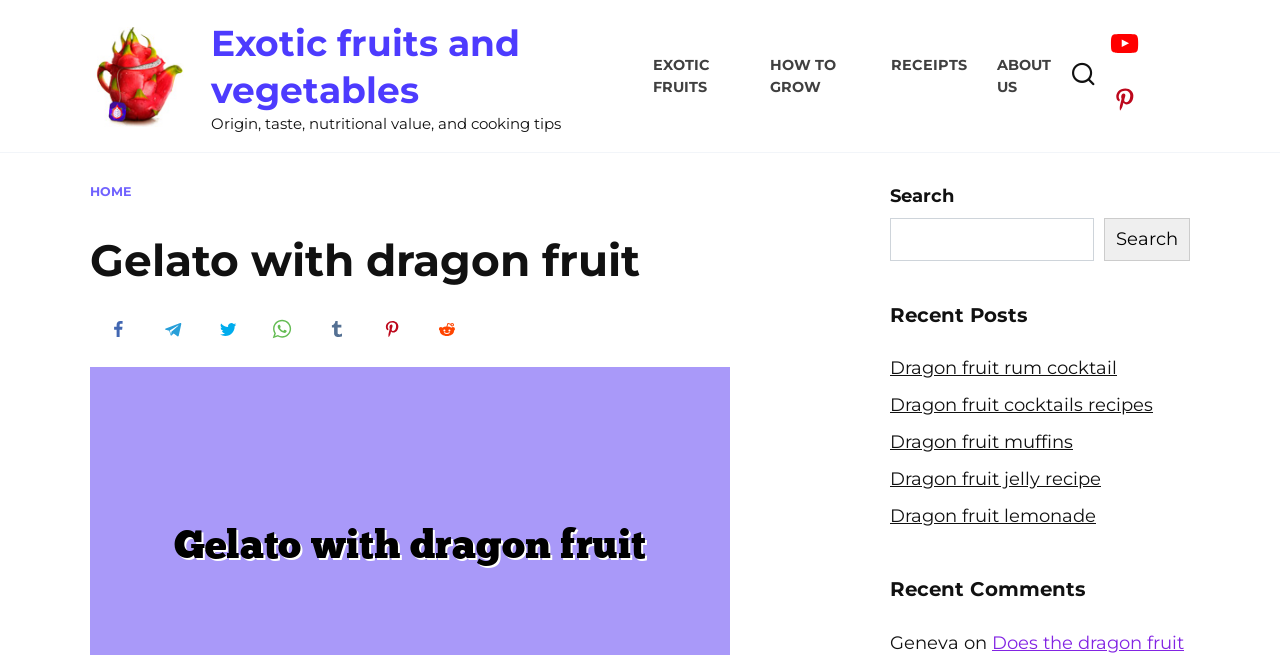Please extract and provide the main headline of the webpage.

Gelato with dragon fruit